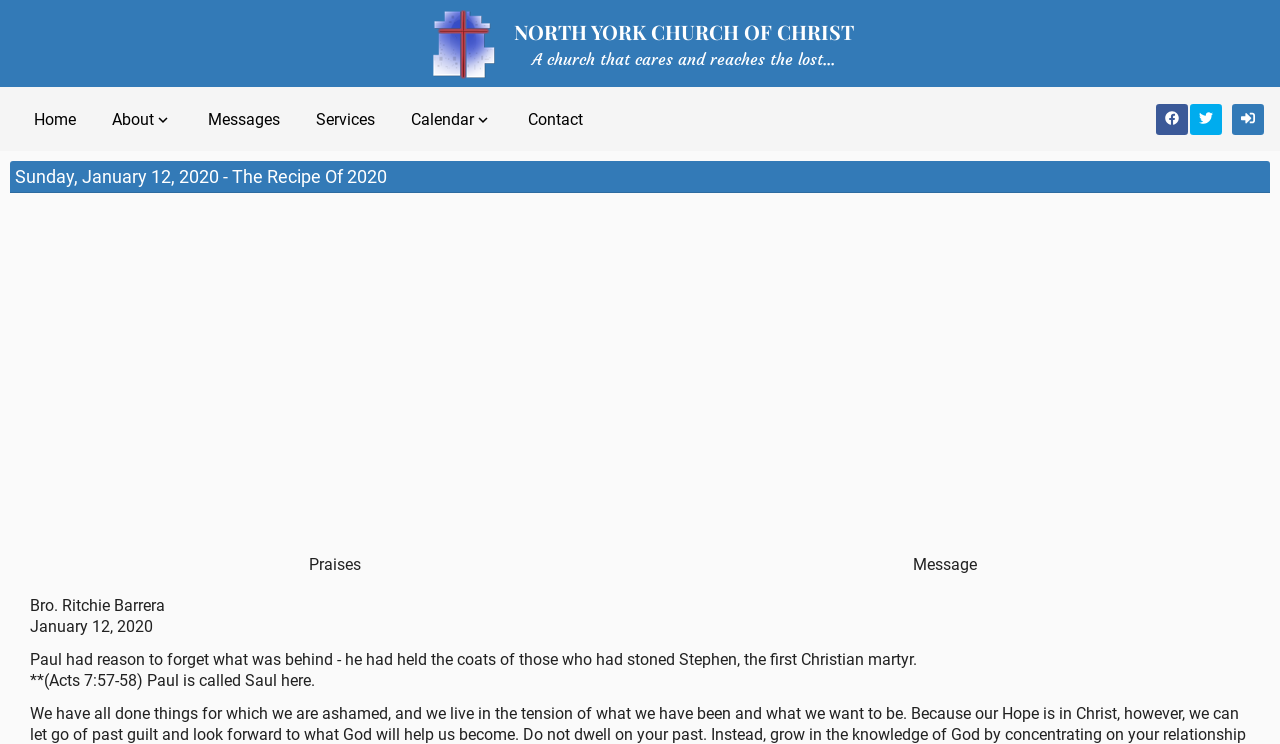Please provide a one-word or short phrase answer to the question:
What is the name of the church?

North York Church of Christ